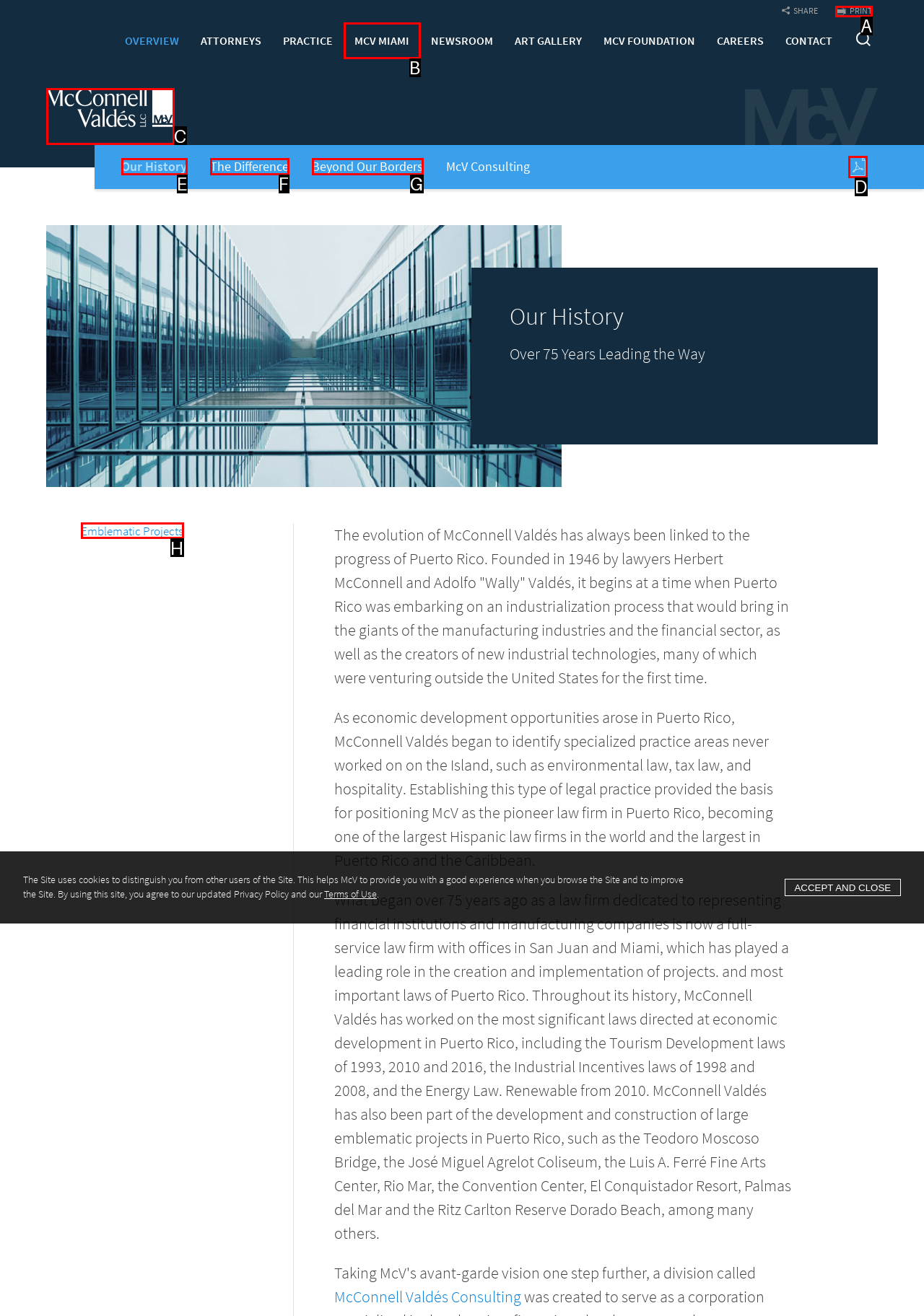Determine which HTML element matches the given description: parent_node: Our History title="Print PDF". Provide the corresponding option's letter directly.

D